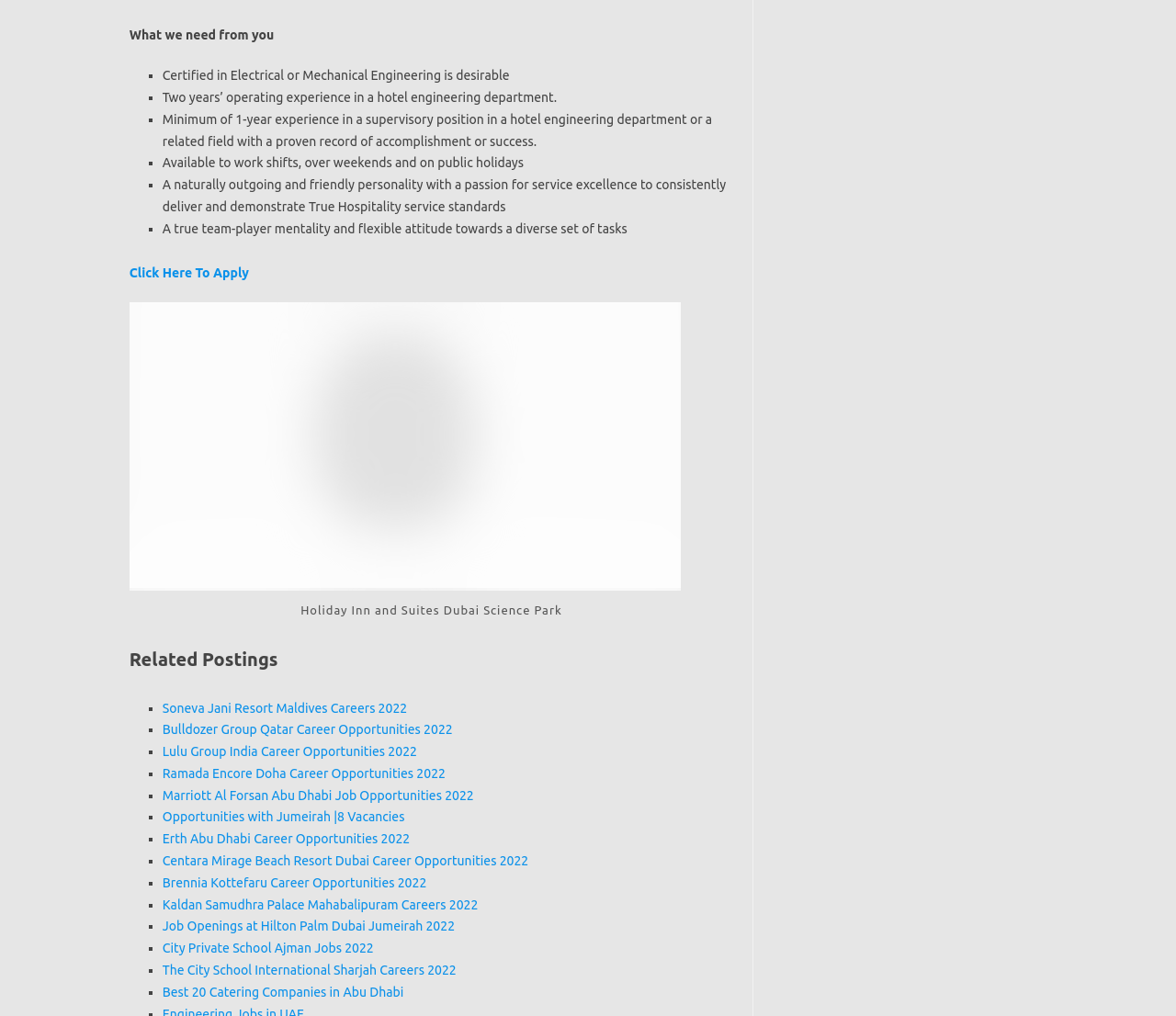Identify the bounding box coordinates of the clickable section necessary to follow the following instruction: "View the 'Engineering Supervisor, Holiday Inn and Suites Dubai Science Park' image". The coordinates should be presented as four float numbers from 0 to 1, i.e., [left, top, right, bottom].

[0.11, 0.285, 0.579, 0.569]